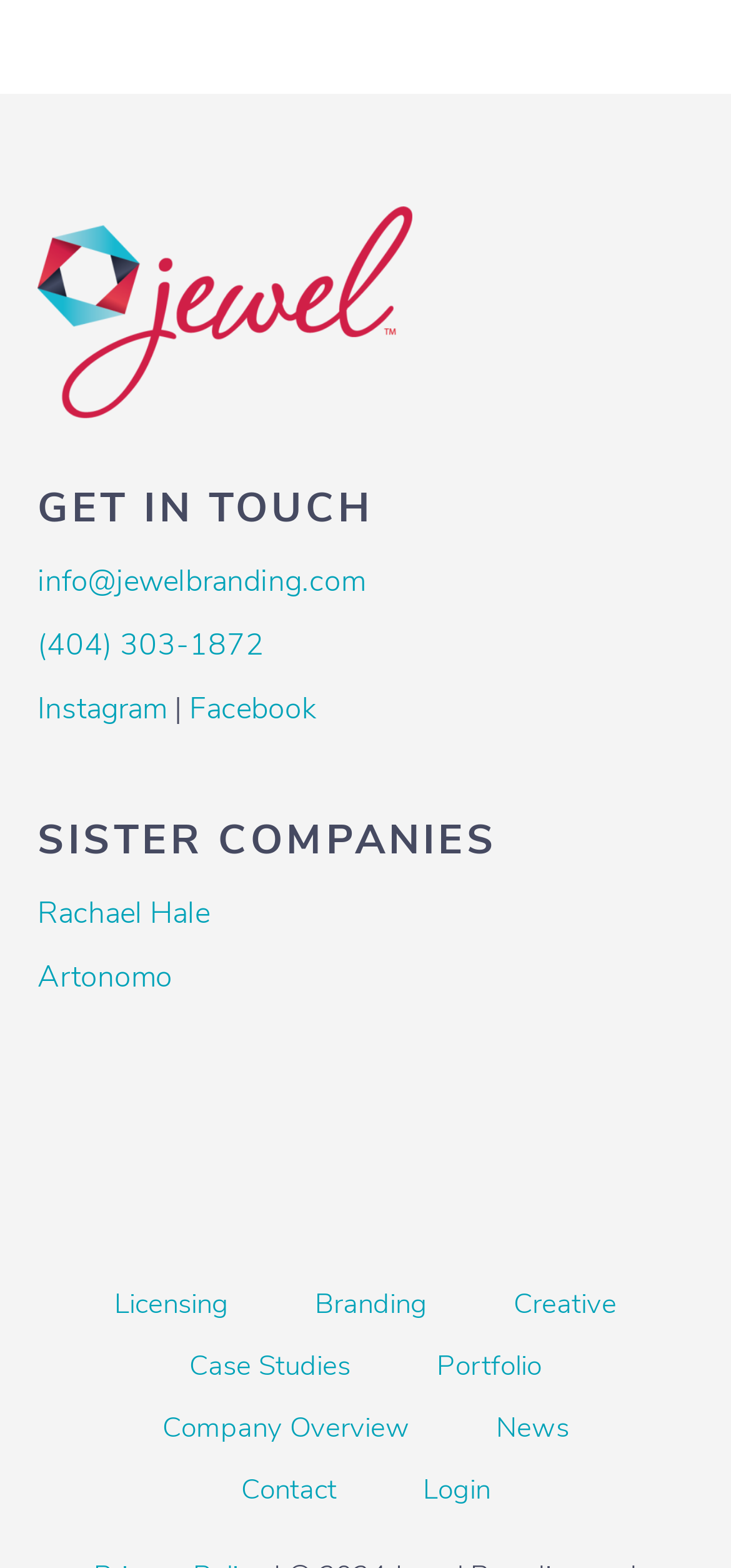Identify the bounding box coordinates necessary to click and complete the given instruction: "Explore sister company Rachael Hale".

[0.051, 0.569, 0.287, 0.595]